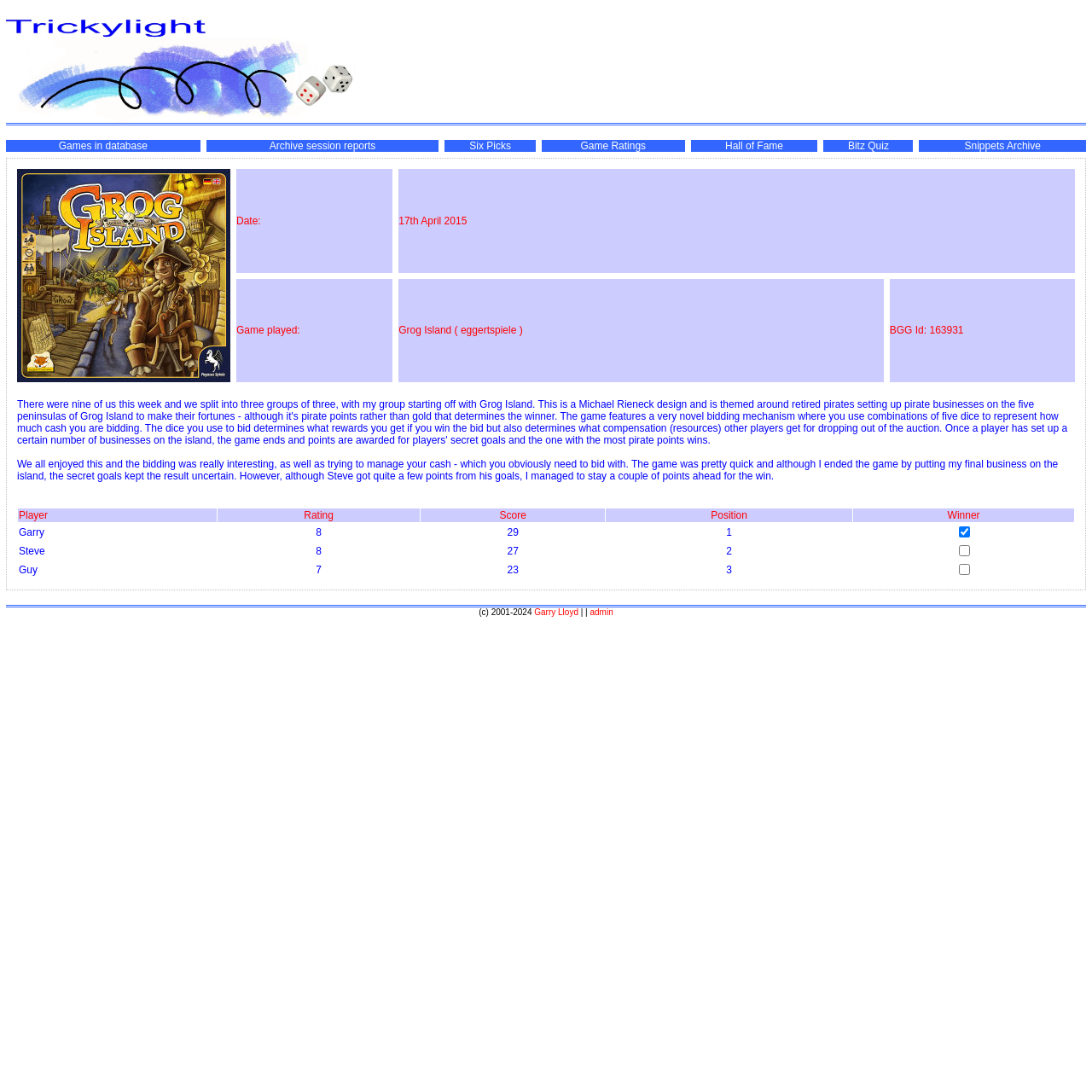Locate the bounding box coordinates of the element's region that should be clicked to carry out the following instruction: "Check the winner of the game". The coordinates need to be four float numbers between 0 and 1, i.e., [left, top, right, bottom].

[0.016, 0.466, 0.198, 0.478]